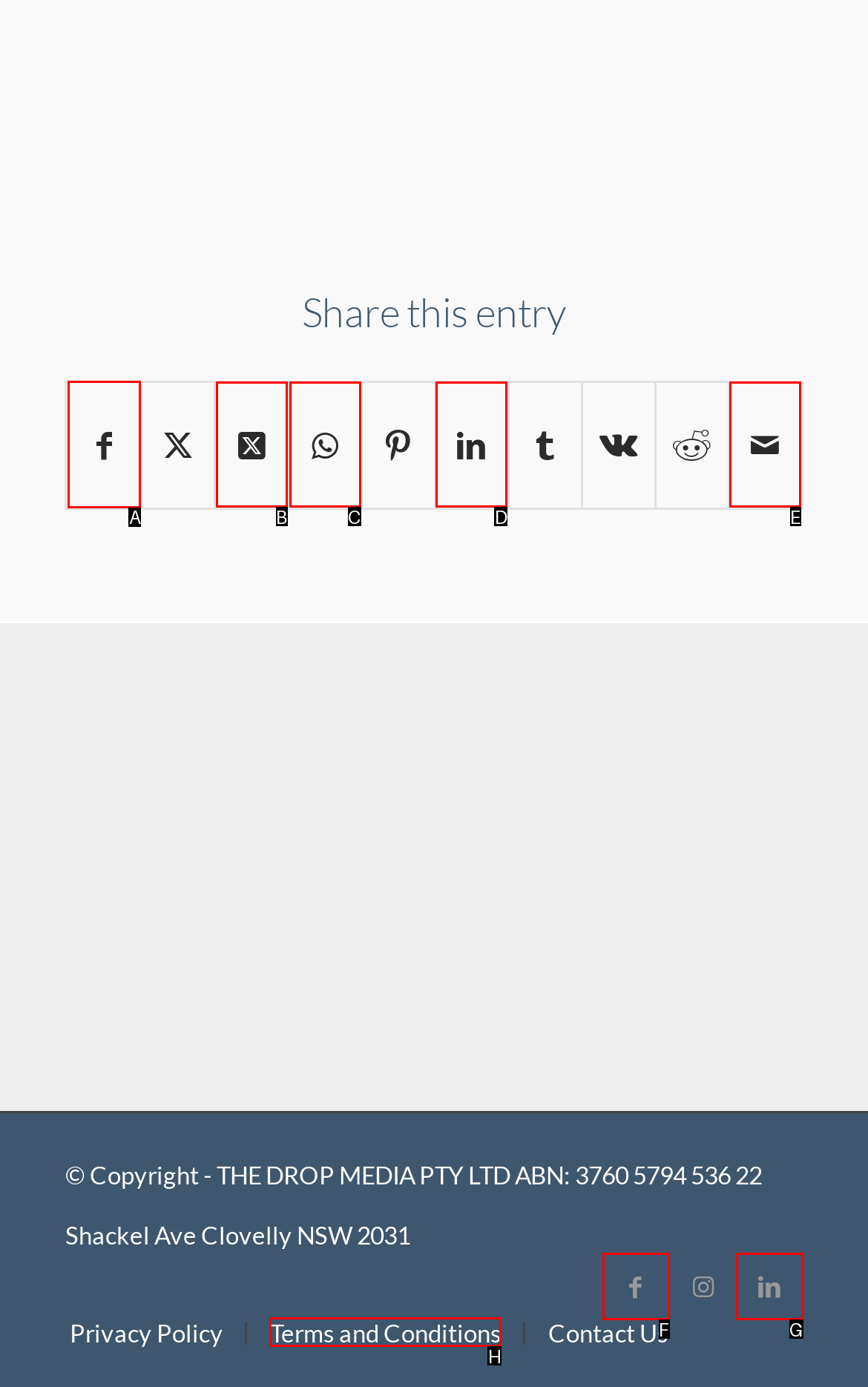Select the UI element that should be clicked to execute the following task: Share on Facebook
Provide the letter of the correct choice from the given options.

A